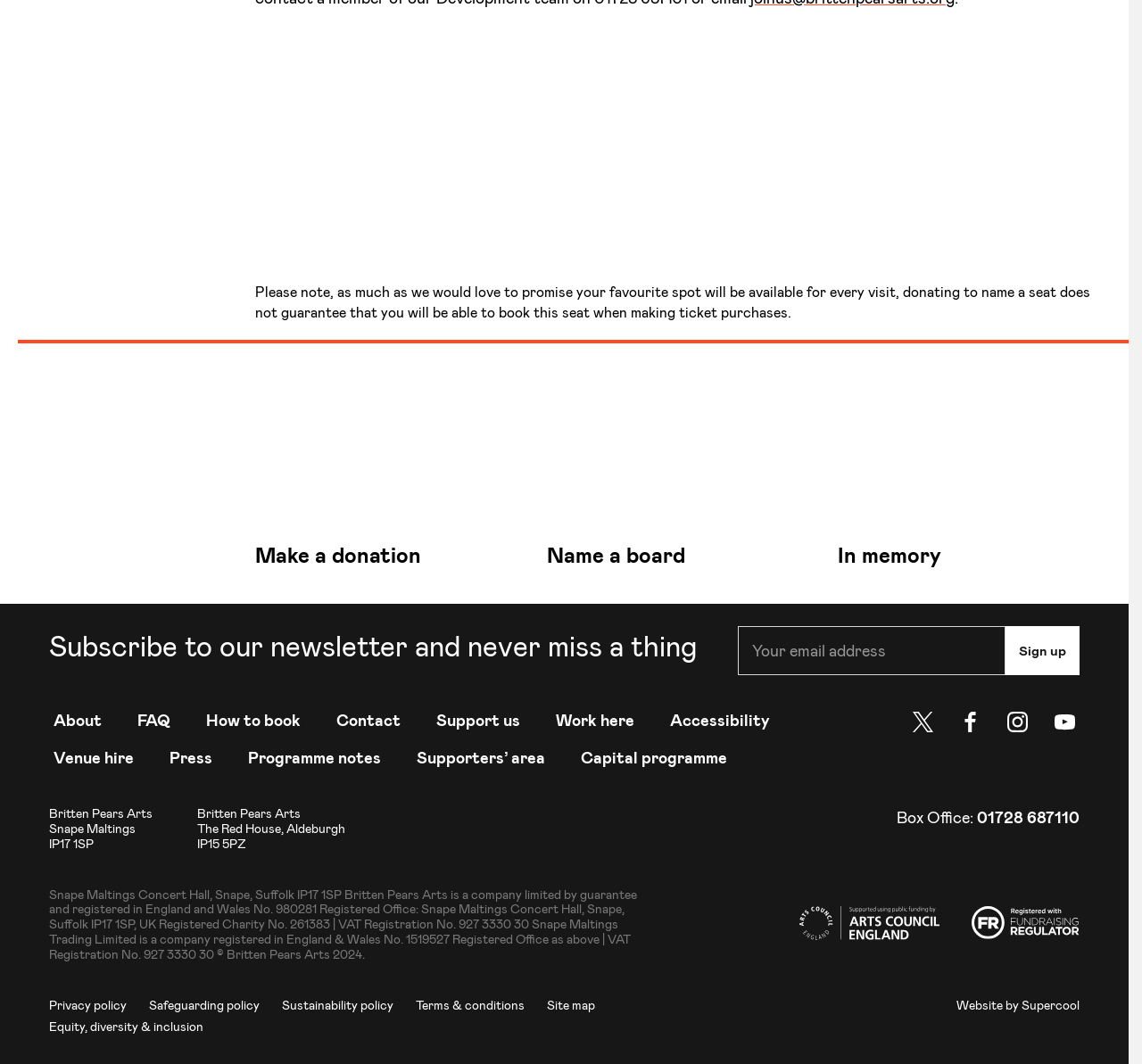Please respond to the question with a concise word or phrase:
What is the charity number of Britten Pears Arts?

261383